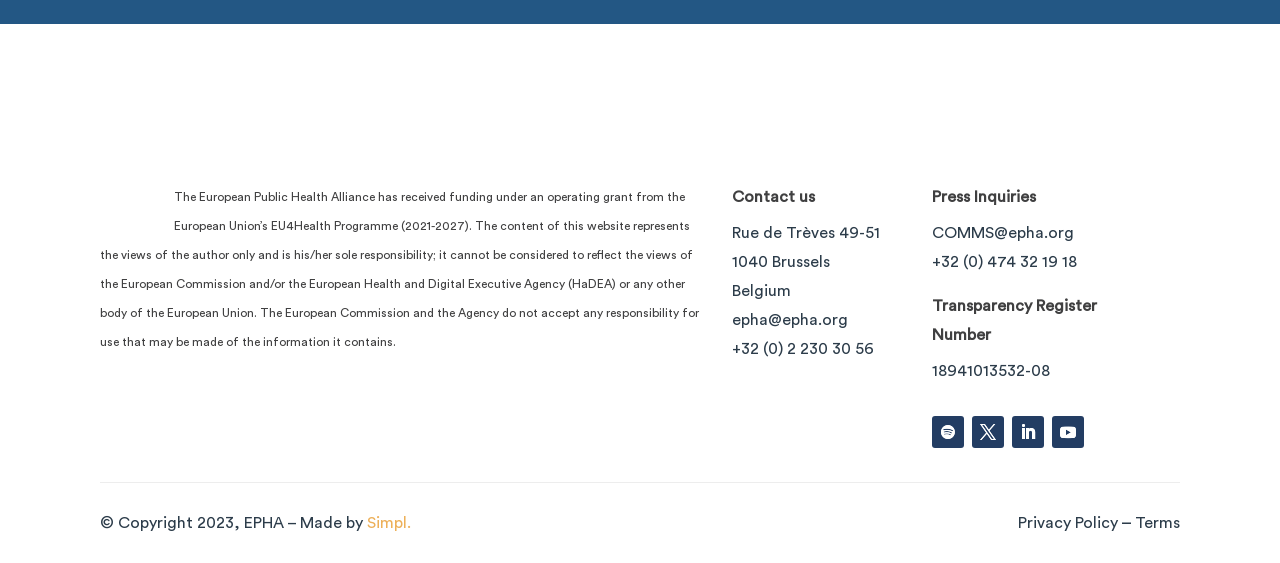Please locate the bounding box coordinates of the region I need to click to follow this instruction: "Contact us".

[0.572, 0.336, 0.637, 0.364]